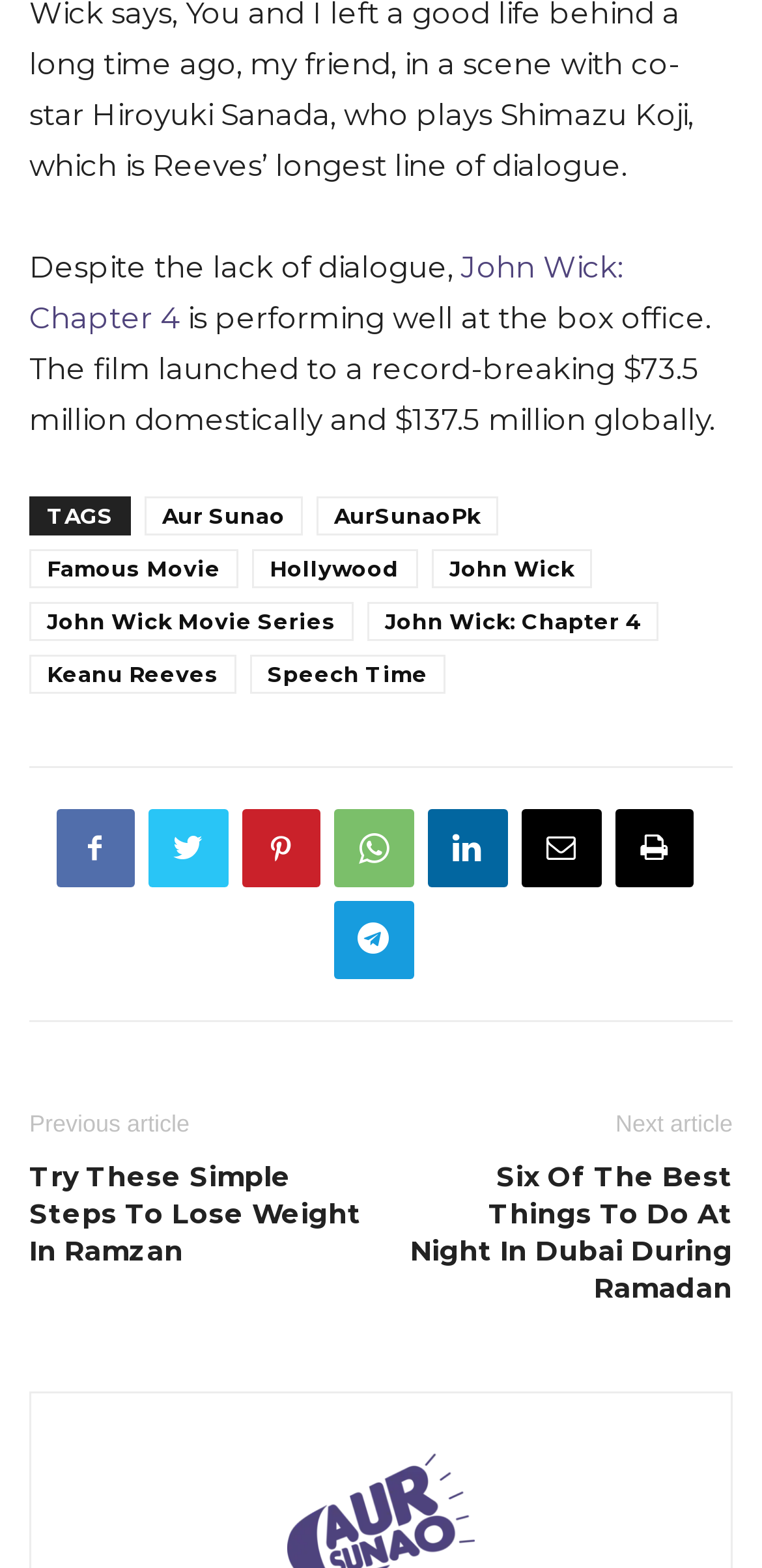Locate the bounding box coordinates of the segment that needs to be clicked to meet this instruction: "Click on John Wick: Chapter 4".

[0.038, 0.159, 0.818, 0.215]